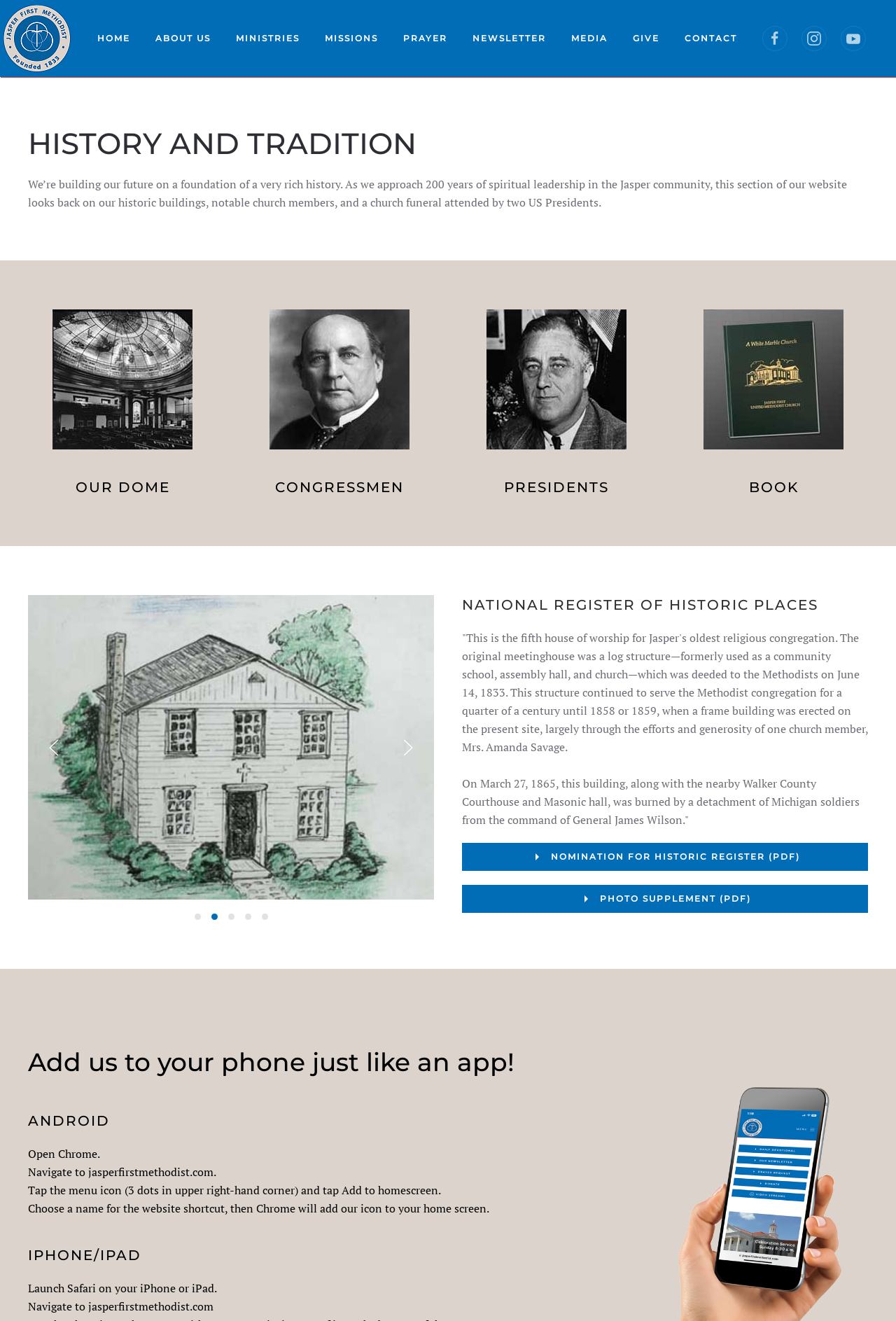Given the element description: "NOMINATION FOR HISTORIC REGISTER (PDF)", predict the bounding box coordinates of the UI element it refers to, using four float numbers between 0 and 1, i.e., [left, top, right, bottom].

[0.516, 0.638, 0.969, 0.659]